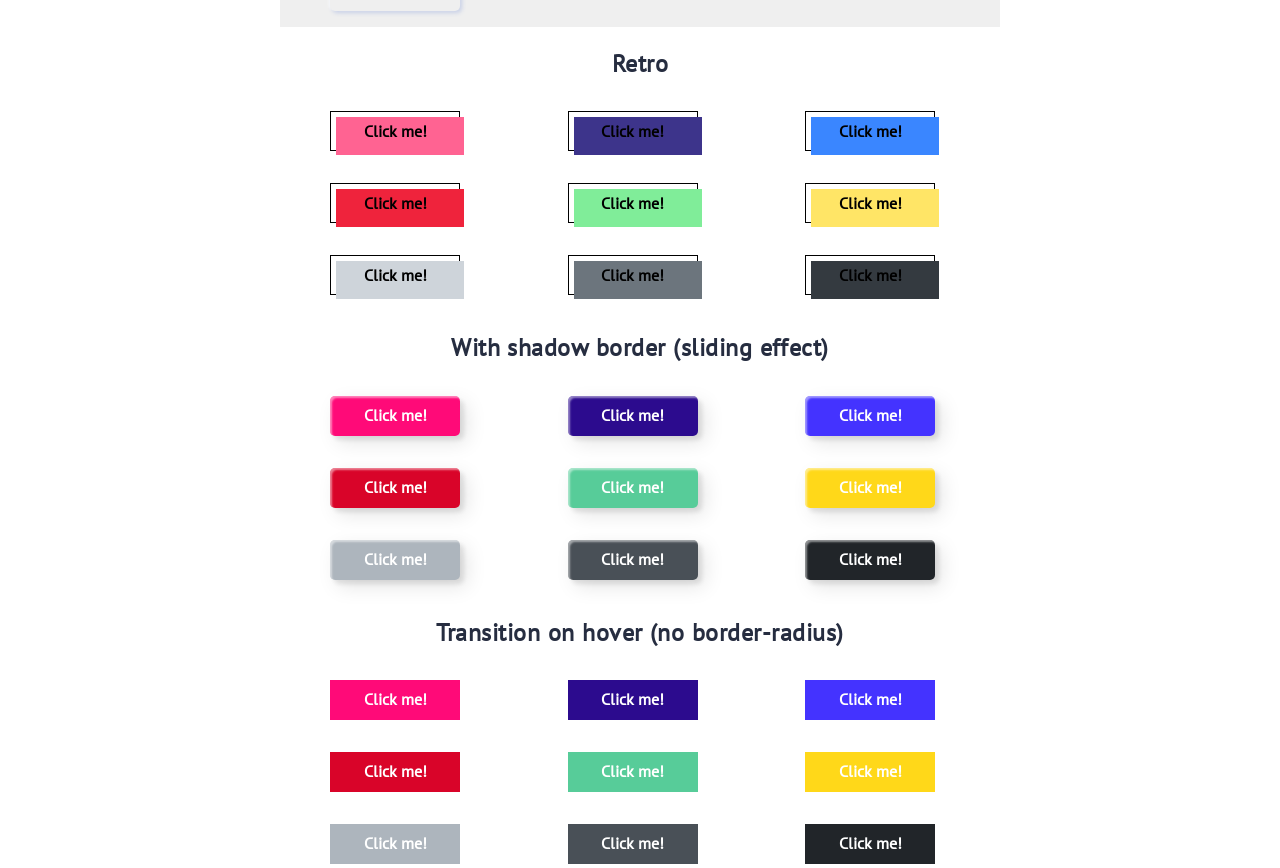Respond concisely with one word or phrase to the following query:
How many headings are on the webpage?

3